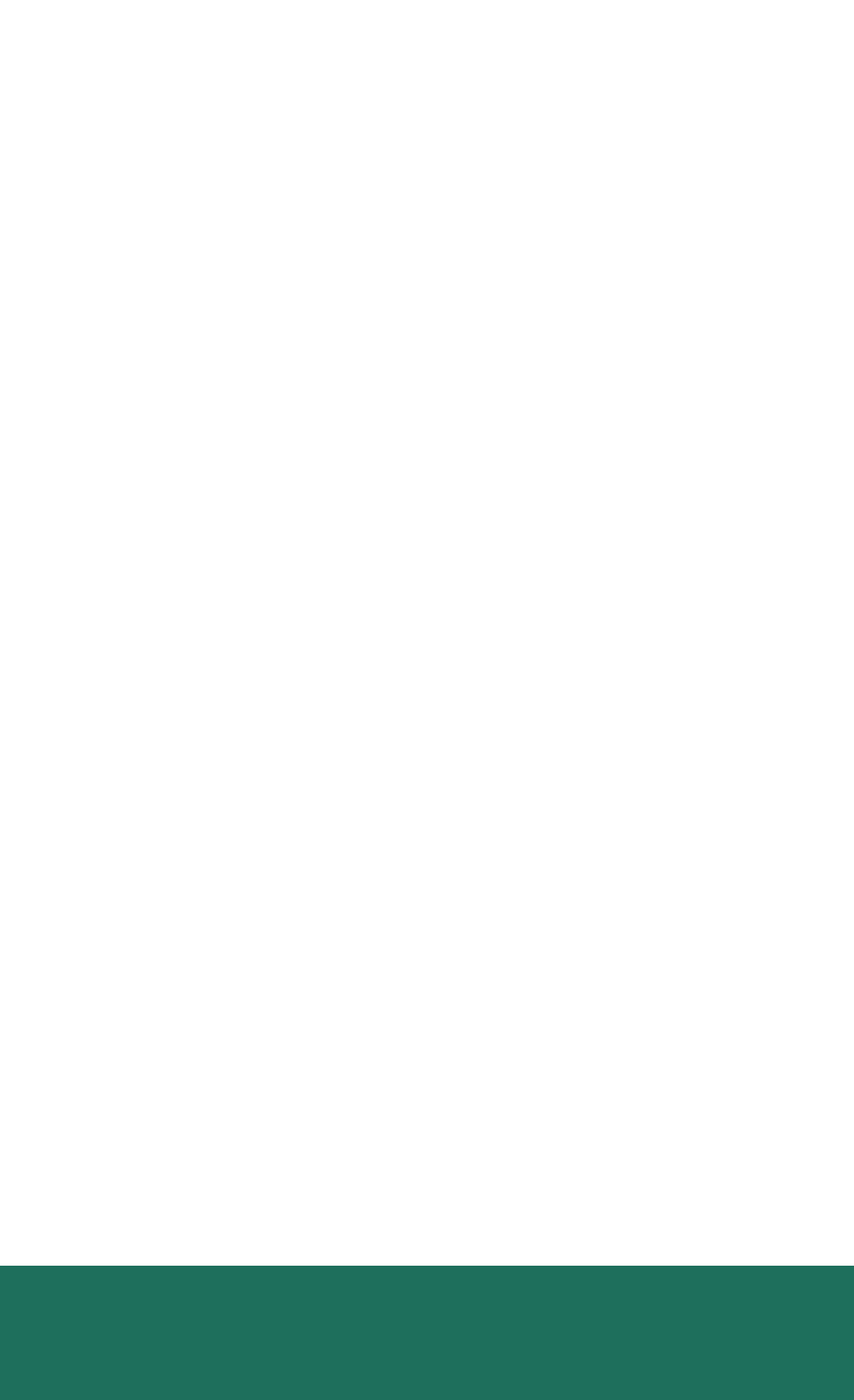What is the company name on the webpage?
Can you provide an in-depth and detailed response to the question?

The company name 'Cahill Renewables' is mentioned multiple times on the webpage, specifically in the links and images with IDs 209, 210, 211, and so on.